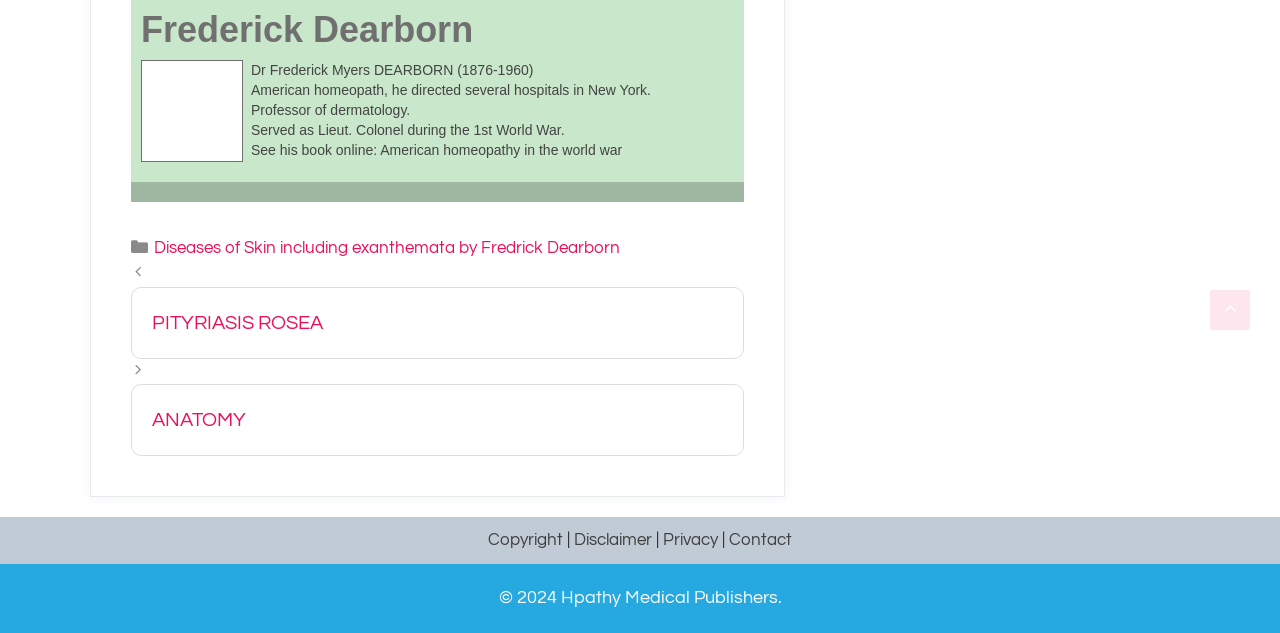Highlight the bounding box coordinates of the element that should be clicked to carry out the following instruction: "Scroll back to top". The coordinates must be given as four float numbers ranging from 0 to 1, i.e., [left, top, right, bottom].

[0.945, 0.458, 0.977, 0.521]